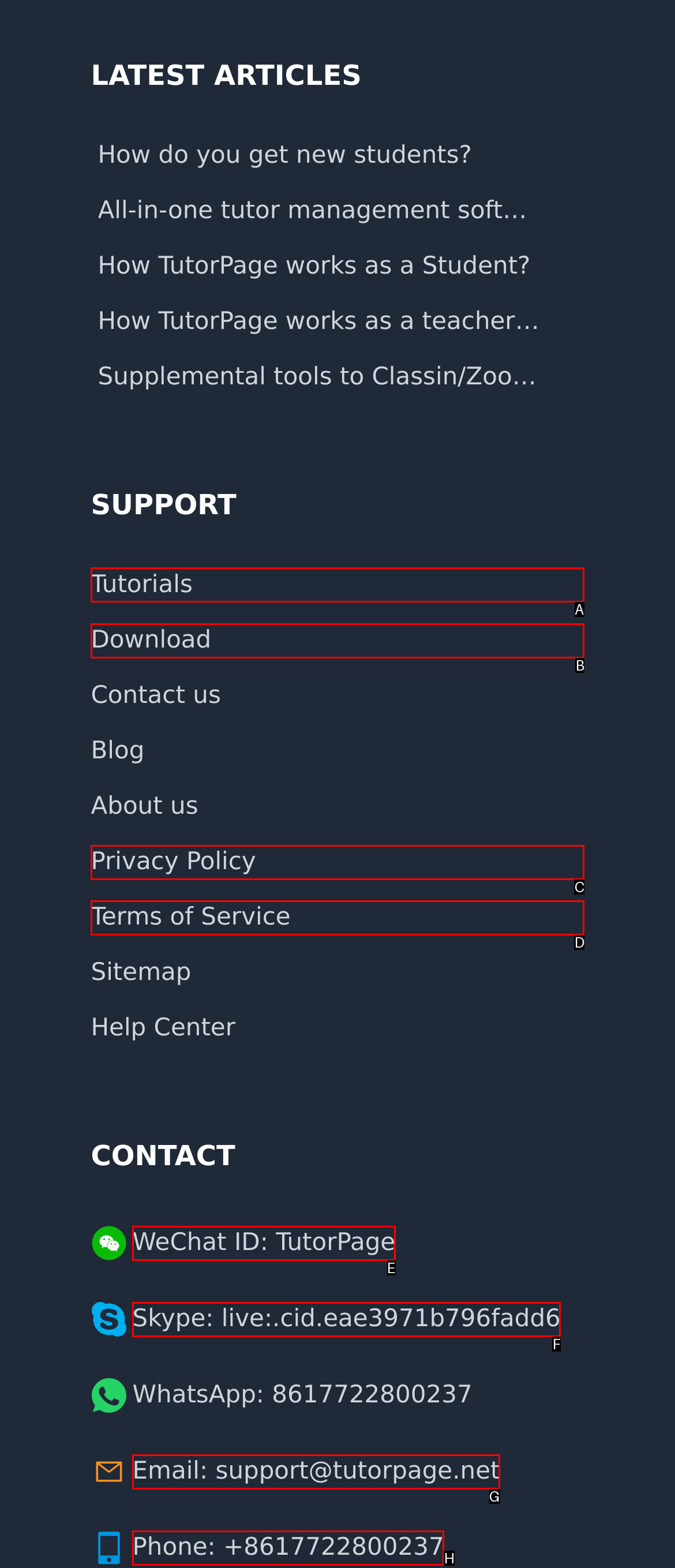Which option should you click on to fulfill this task: Get tutorials? Answer with the letter of the correct choice.

A